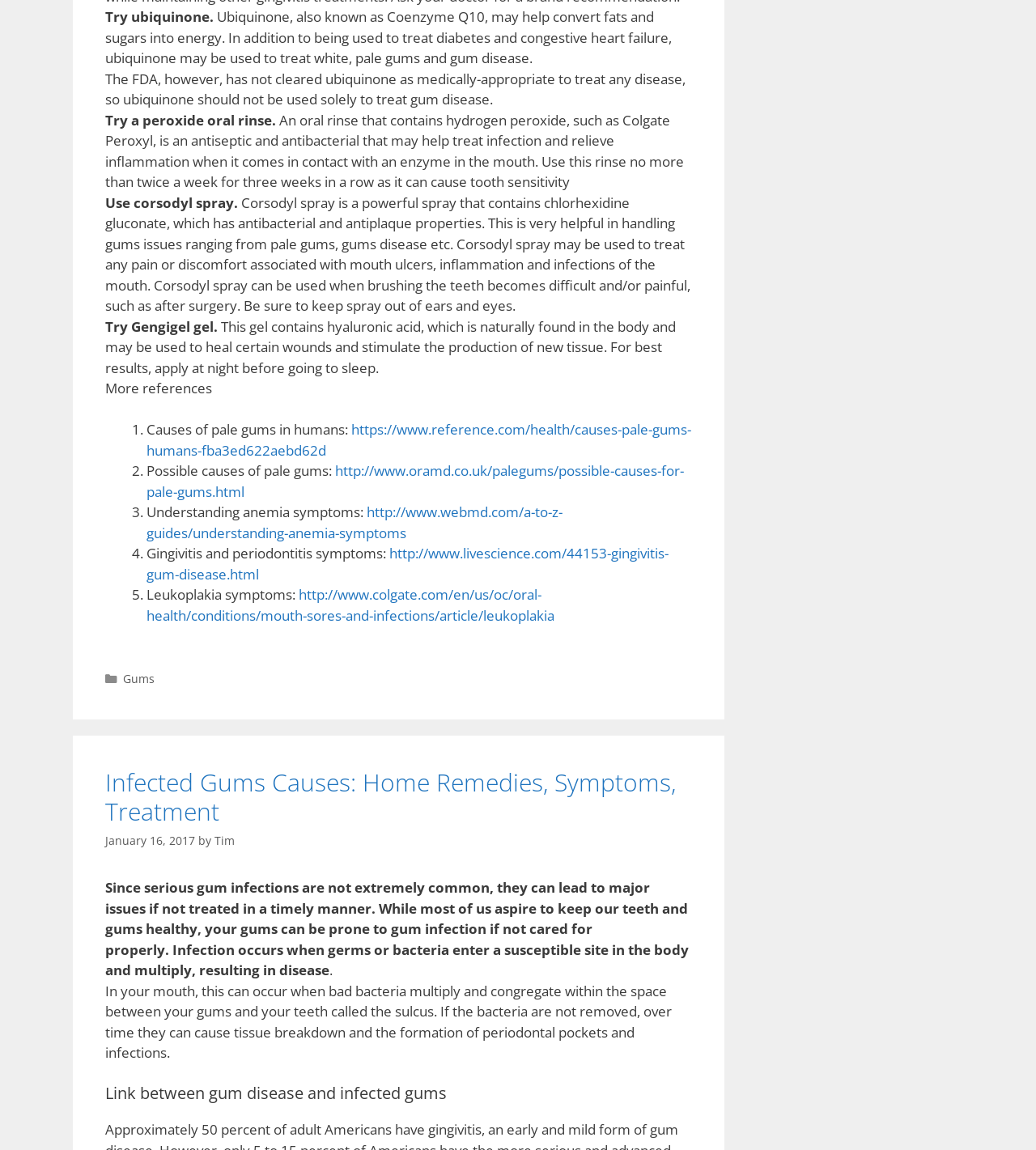What is the category of the webpage's content?
Using the image, answer in one word or phrase.

Gums